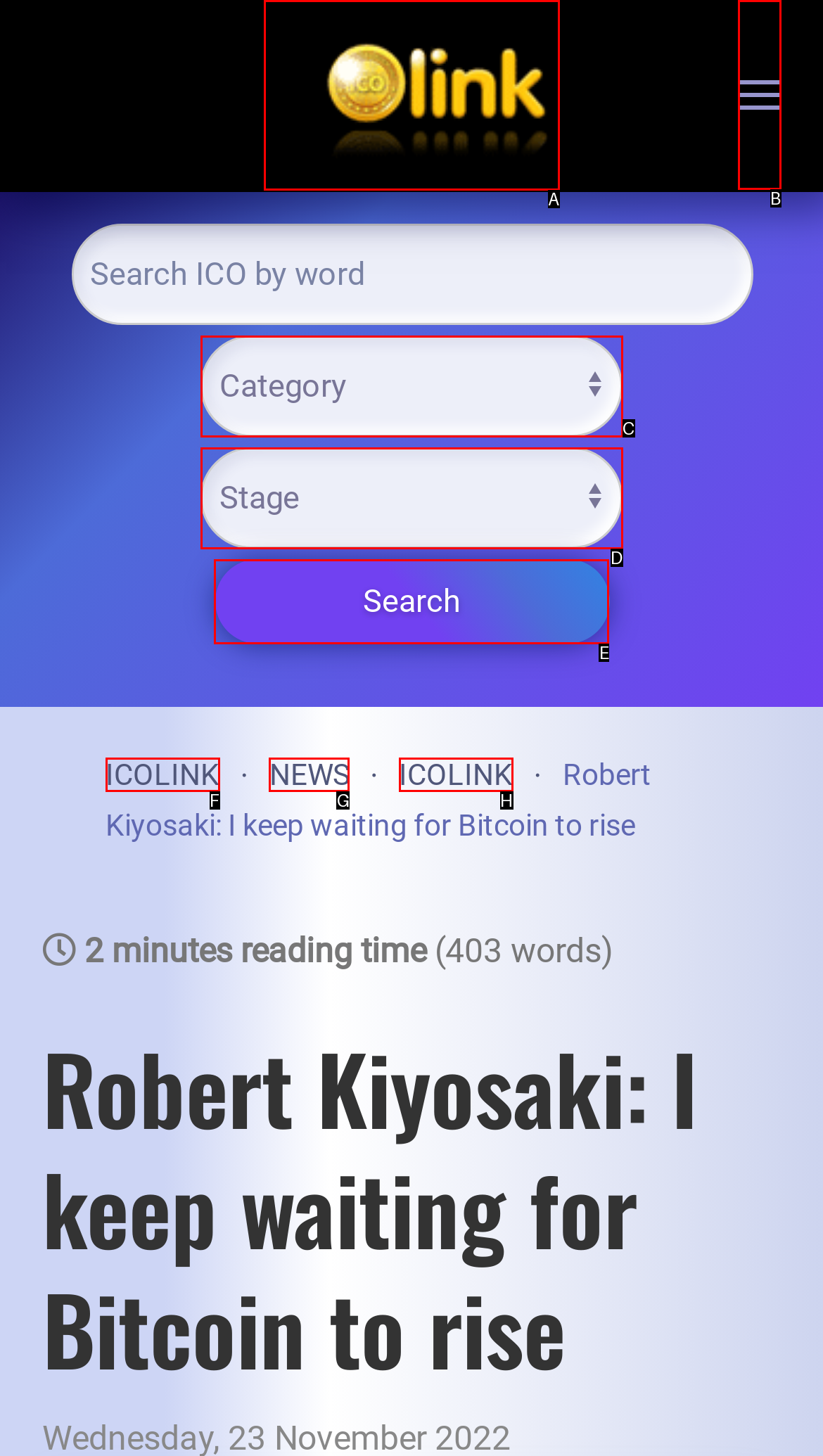Identify the correct option to click in order to accomplish the task: open menu Provide your answer with the letter of the selected choice.

B